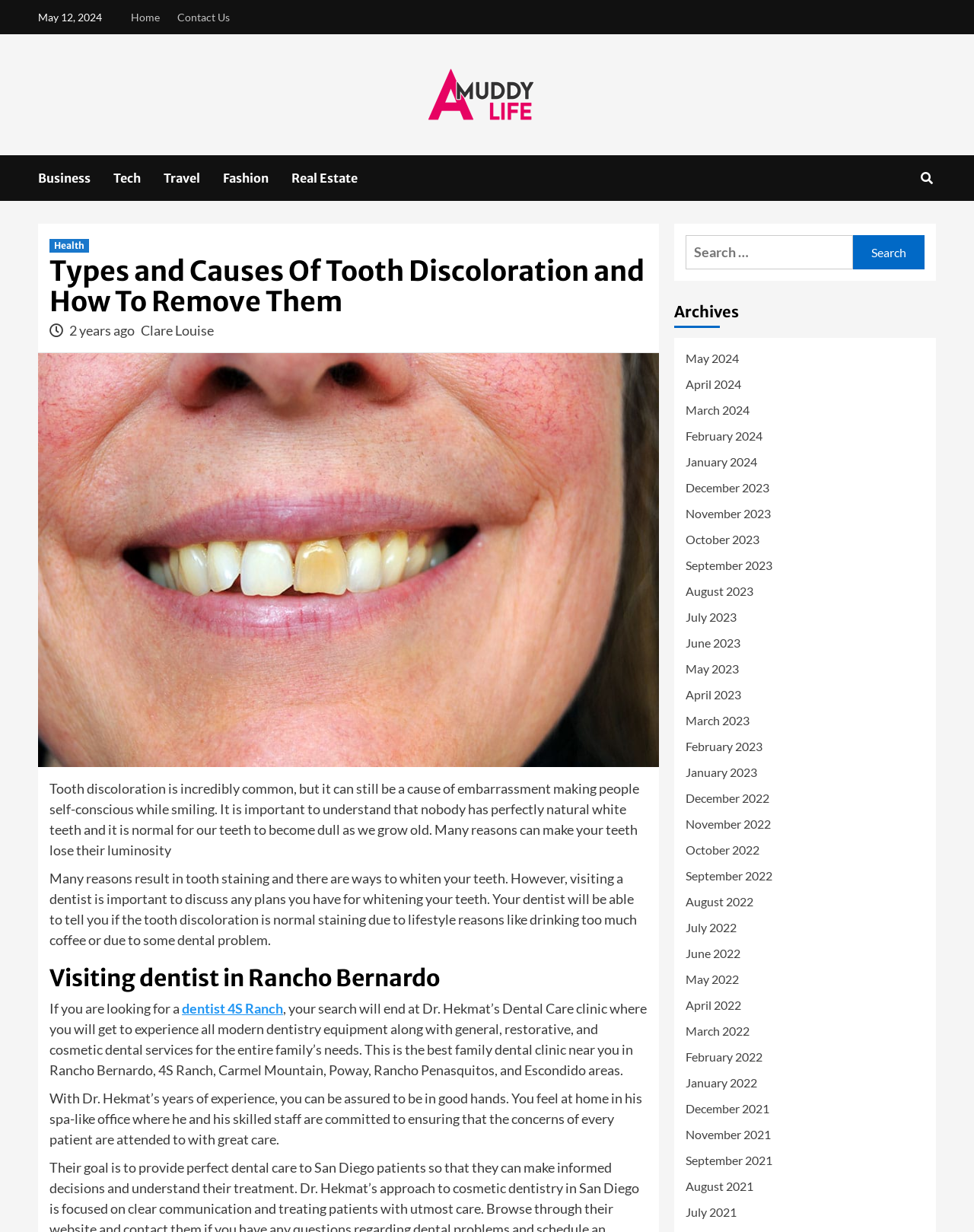Pinpoint the bounding box coordinates for the area that should be clicked to perform the following instruction: "Search for something".

[0.876, 0.191, 0.949, 0.219]